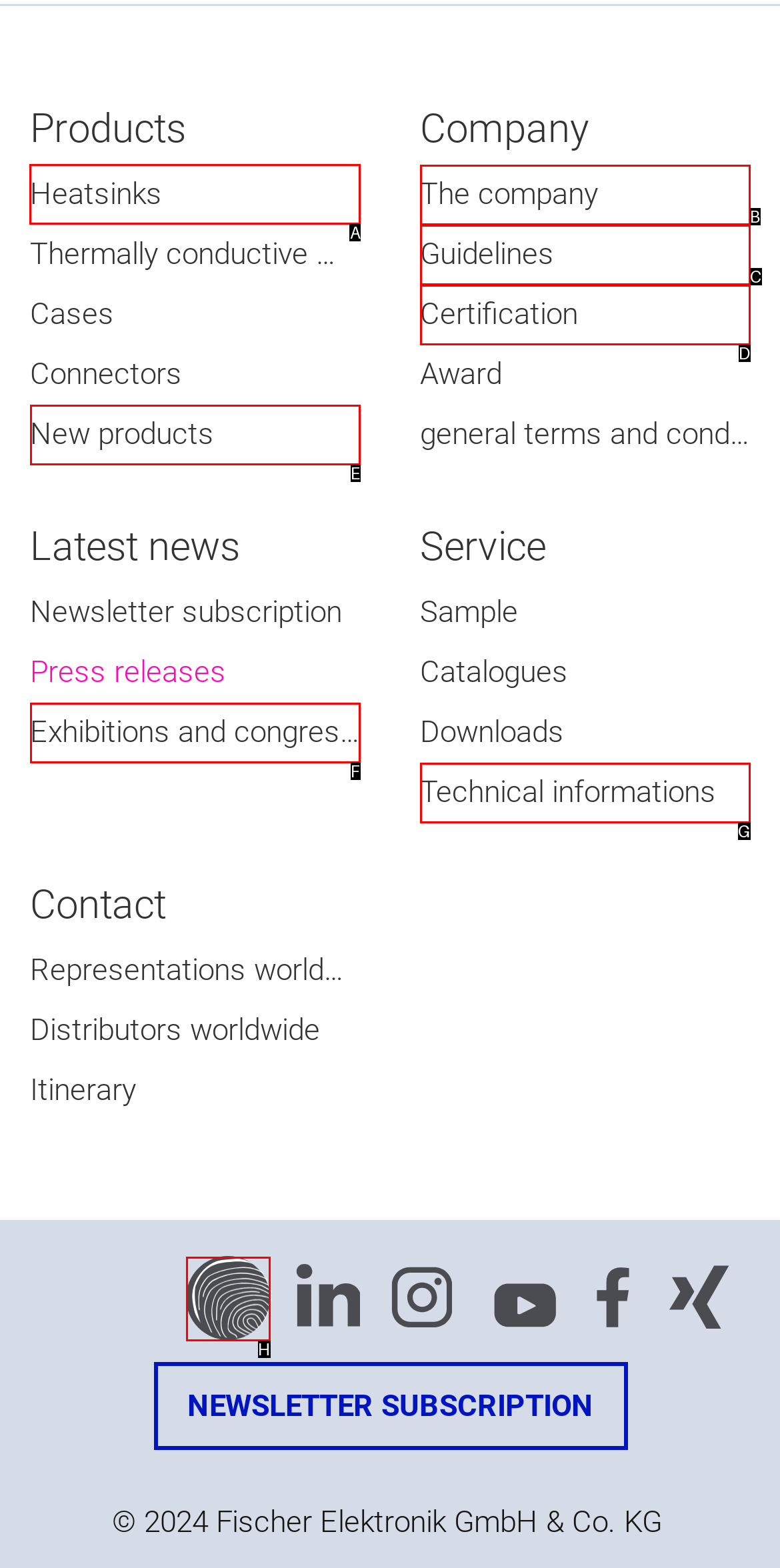Determine the letter of the element to click to accomplish this task: Click on Heatsinks. Respond with the letter.

A